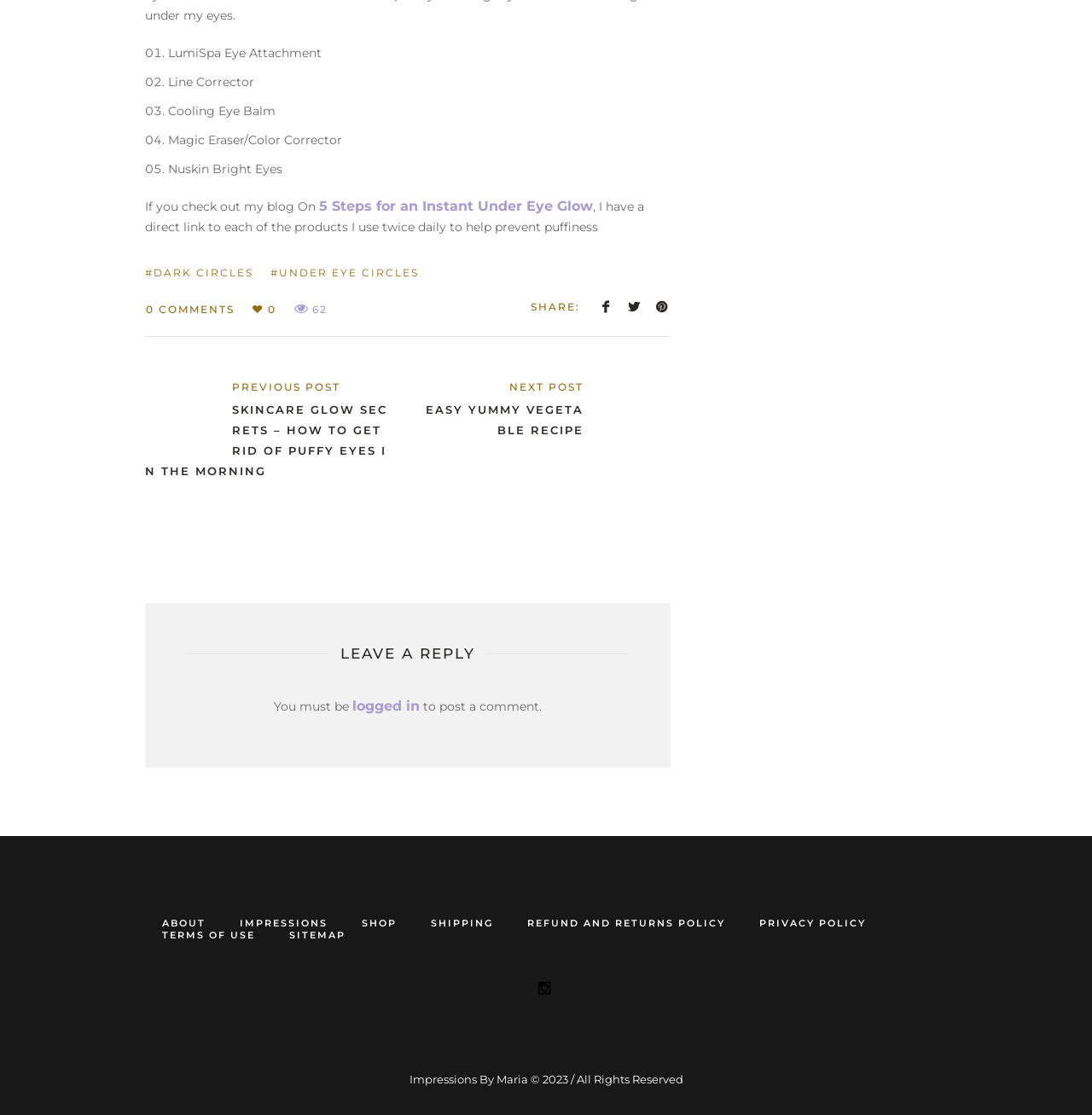Please identify the bounding box coordinates of the clickable region that I should interact with to perform the following instruction: "Click on 'DARK CIRCLES'". The coordinates should be expressed as four float numbers between 0 and 1, i.e., [left, top, right, bottom].

[0.133, 0.238, 0.232, 0.252]